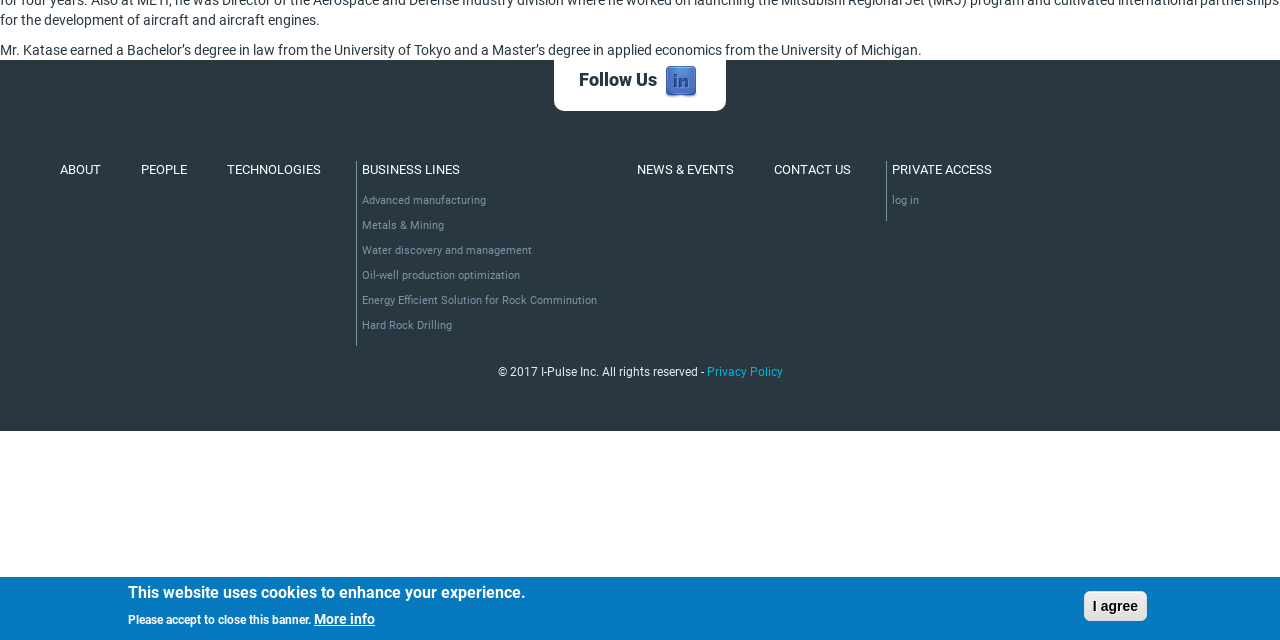Find the bounding box coordinates for the UI element whose description is: "Water discovery and management". The coordinates should be four float numbers between 0 and 1, in the format [left, top, right, bottom].

[0.279, 0.377, 0.47, 0.408]